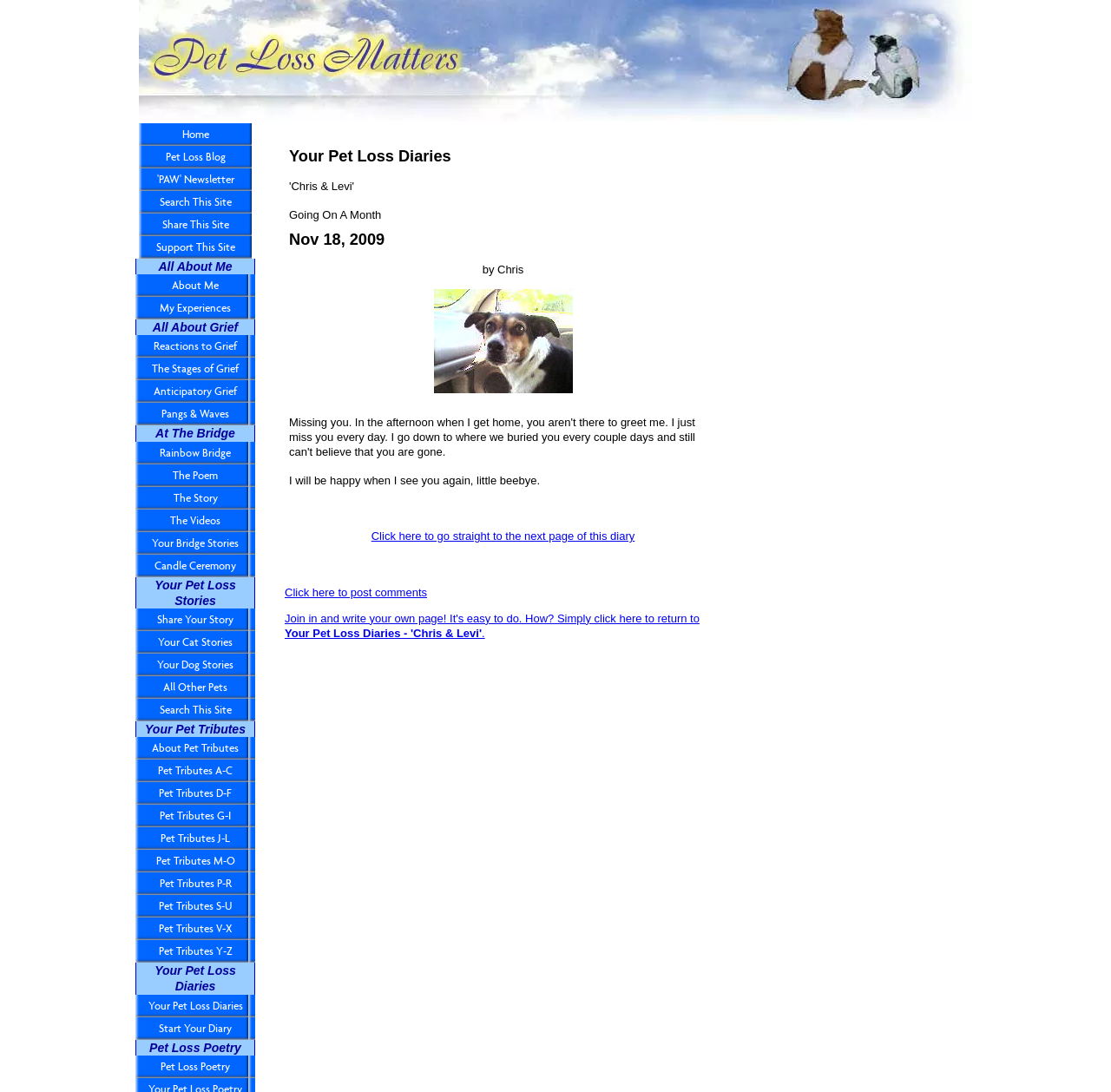Show me the bounding box coordinates of the clickable region to achieve the task as per the instruction: "Search this site".

[0.125, 0.175, 0.227, 0.196]